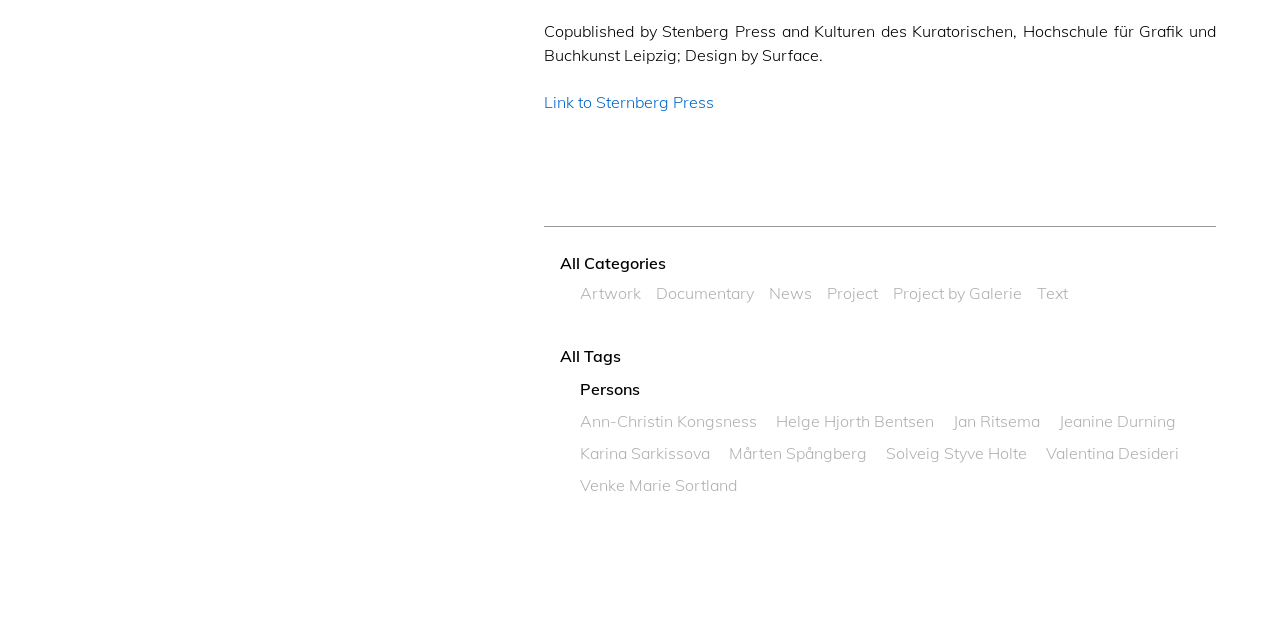Bounding box coordinates are specified in the format (top-left x, top-left y, bottom-right x, bottom-right y). All values are floating point numbers bounded between 0 and 1. Please provide the bounding box coordinate of the region this sentence describes: Text

[0.81, 0.435, 0.834, 0.482]